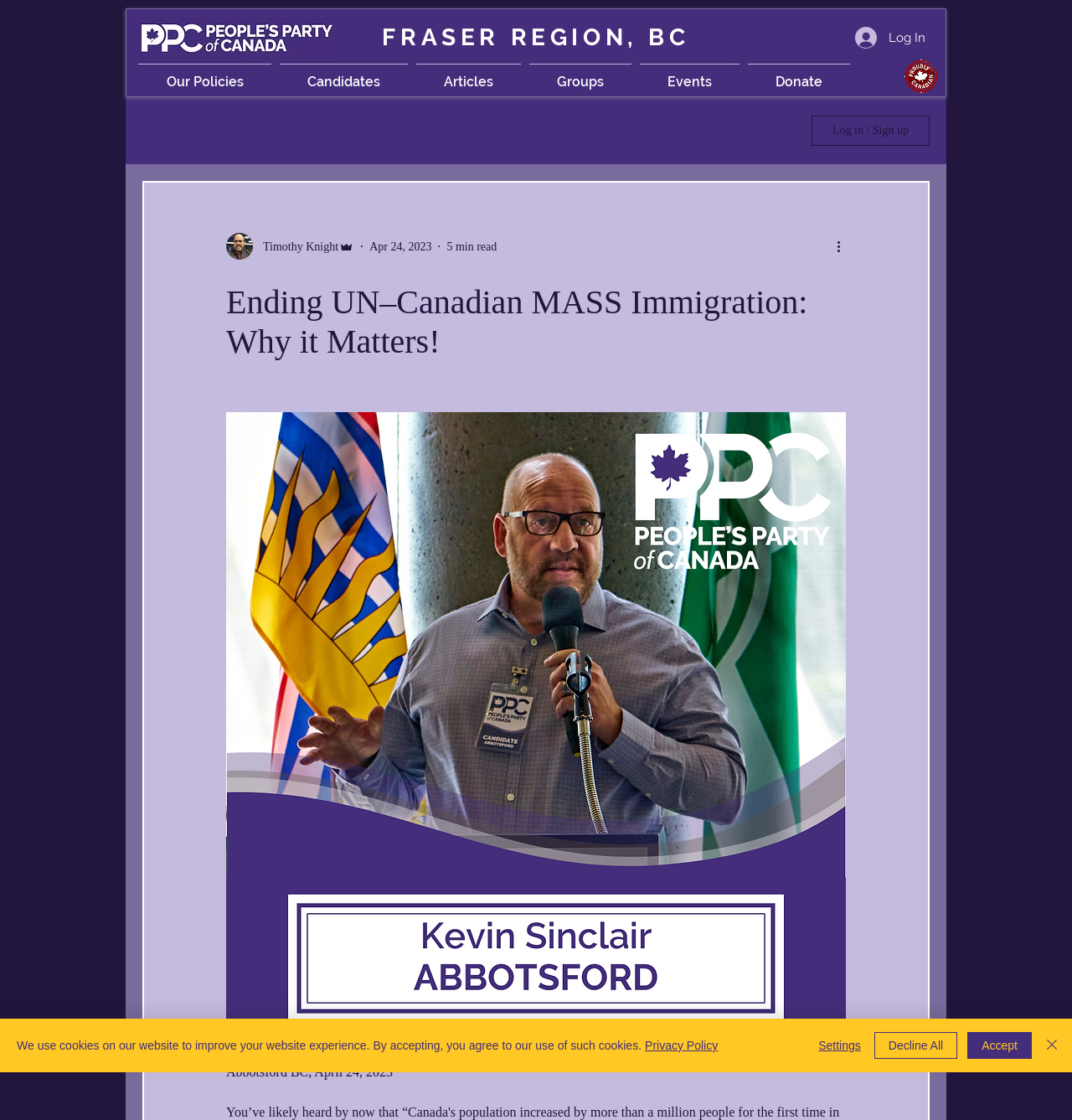Please predict the bounding box coordinates of the element's region where a click is necessary to complete the following instruction: "Click the More actions button". The coordinates should be represented by four float numbers between 0 and 1, i.e., [left, top, right, bottom].

[0.778, 0.211, 0.797, 0.229]